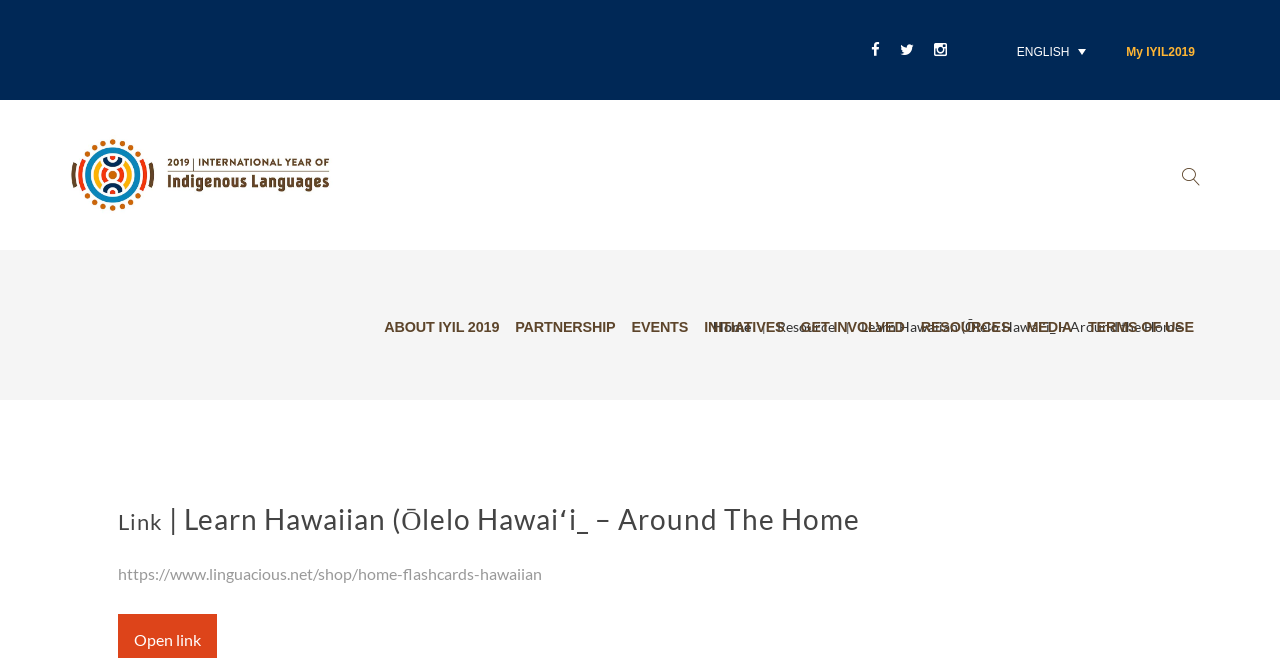What is the theme of the webpage?
Look at the image and provide a short answer using one word or a phrase.

Indigenous Language